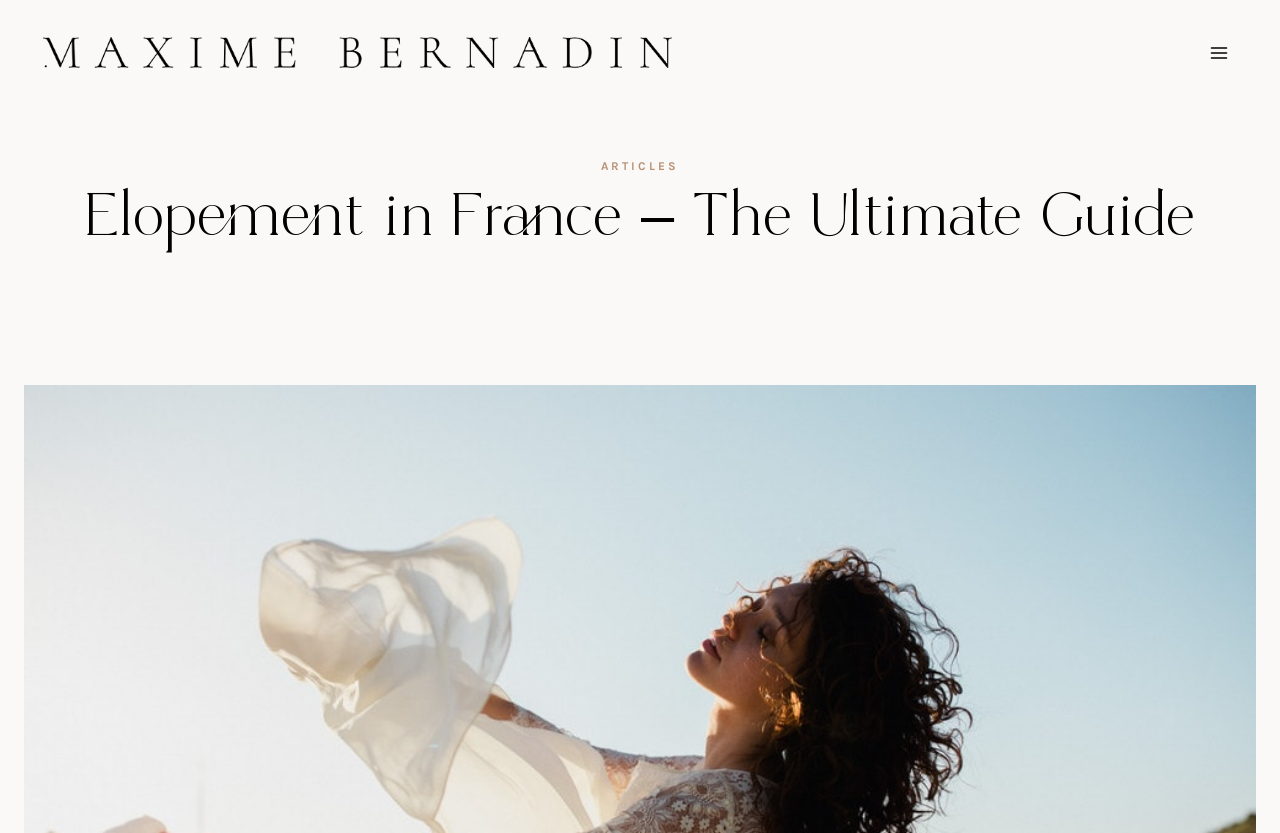Locate the primary heading on the webpage and return its text.

Elopement in France – The Ultimate Guide